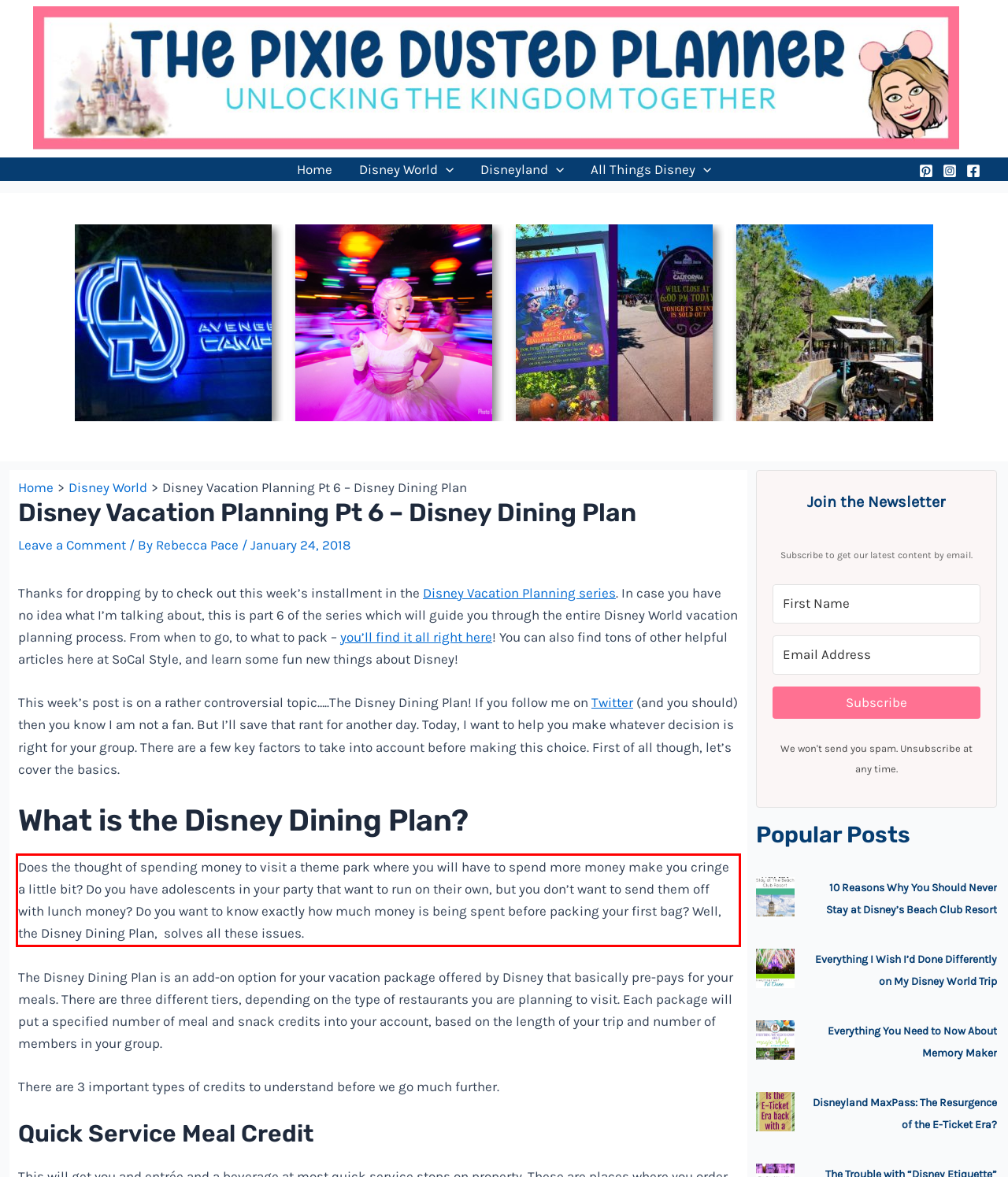Within the screenshot of a webpage, identify the red bounding box and perform OCR to capture the text content it contains.

Does the thought of spending money to visit a theme park where you will have to spend more money make you cringe a little bit? Do you have adolescents in your party that want to run on their own, but you don’t want to send them off with lunch money? Do you want to know exactly how much money is being spent before packing your first bag? Well, the Disney Dining Plan, solves all these issues.